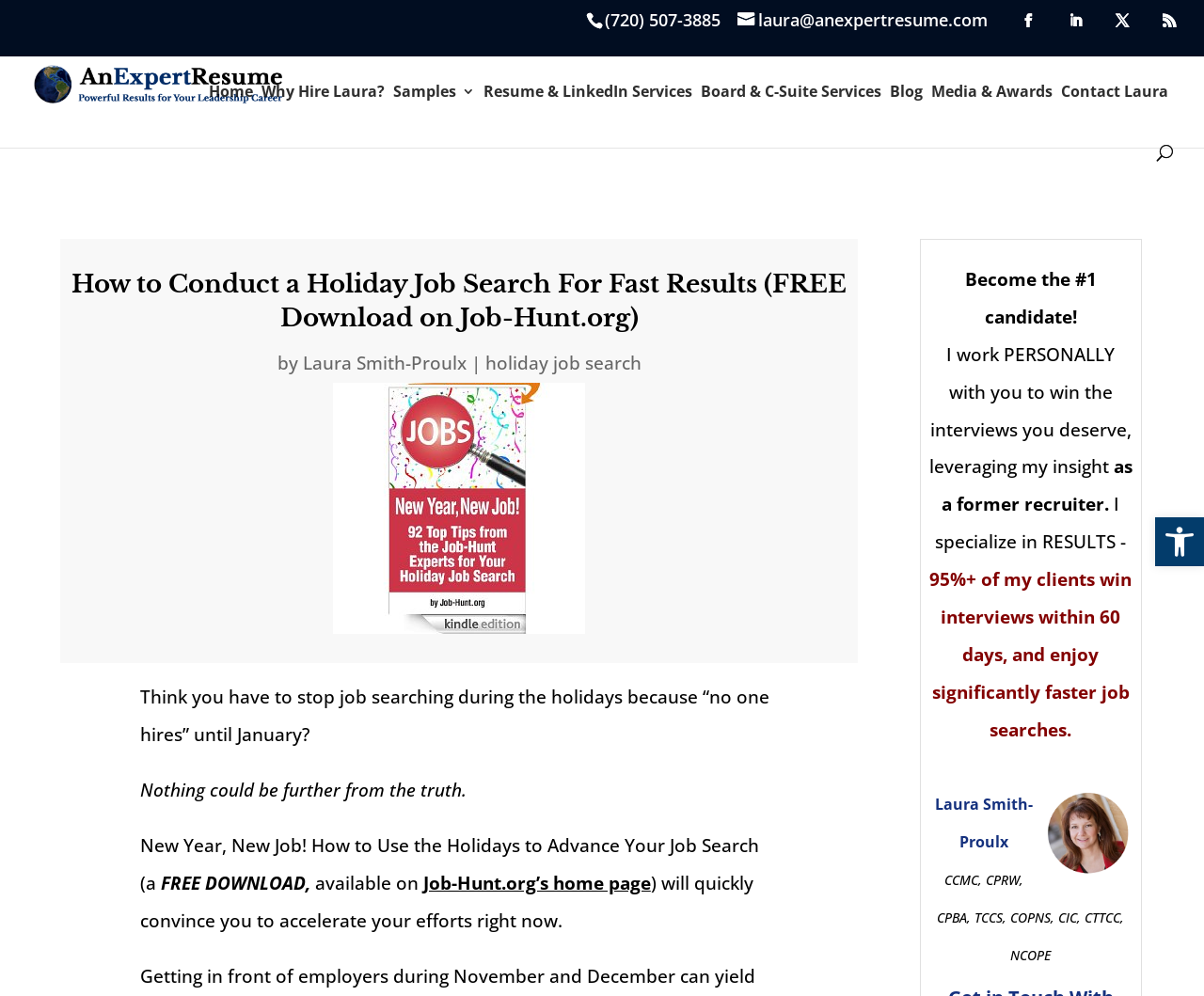Generate a comprehensive description of the contents of the webpage.

This webpage is about job searching during the holiday season. At the top right corner, there is a button to open an accessibility toolbar, accompanied by an image of accessibility tools. Below this, there is a phone number and an email address. 

On the top left, there are several social media links, including LinkedIn, and a link to the executive resume writing services. 

The main content of the webpage starts with a heading that reads "How to Conduct a Holiday Job Search For Fast Results (FREE Download on Job-Hunt.org)". Below this, there is a subheading with the author's name, Laura Smith-Proulx, and a link to "holiday job search". 

To the right of the subheading, there is an image related to the topic "New Year, New Job! 101 Holiday Job Search Tips". 

The main text of the webpage starts with a paragraph that debunks the myth that no one hires during the holiday season. It then introduces a free downloadable resource, "New Year, New Job! How to Use the Holidays to Advance Your Job Search", available on Job-Hunt.org's home page. 

At the bottom right corner, there is an image of Laura Smith-Proulx, accompanied by her credentials.